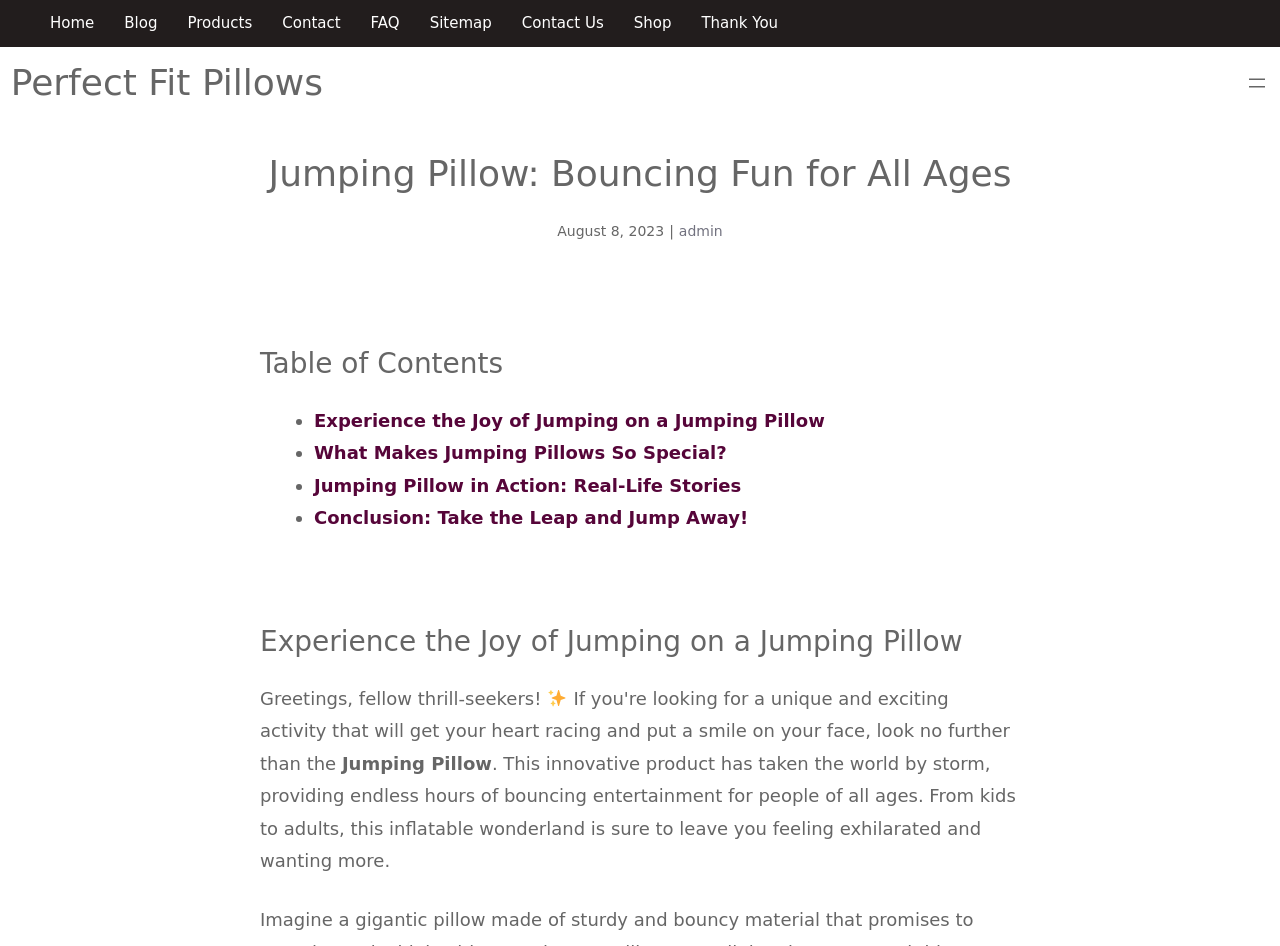Please find the bounding box coordinates of the element's region to be clicked to carry out this instruction: "Read the 'Experience the Joy of Jumping on a Jumping Pillow' article".

[0.245, 0.433, 0.644, 0.456]